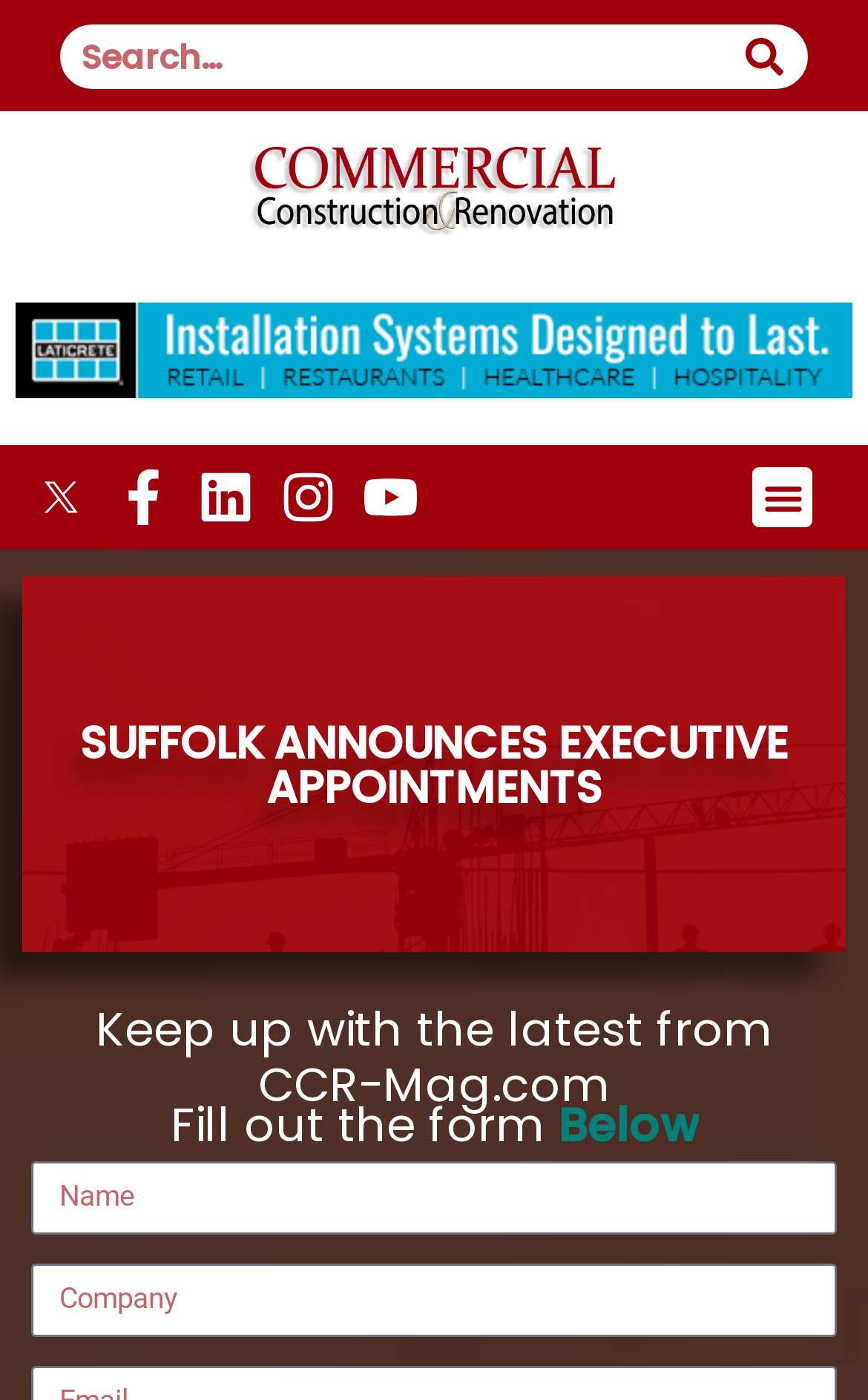How many social media links are there?
Provide an in-depth answer to the question, covering all aspects.

I counted the number of social media links by looking at the links with image icons, which are 'Facebook-f', 'Linkedin', 'Instagram', 'Youtube'. There are 5 social media links in total.